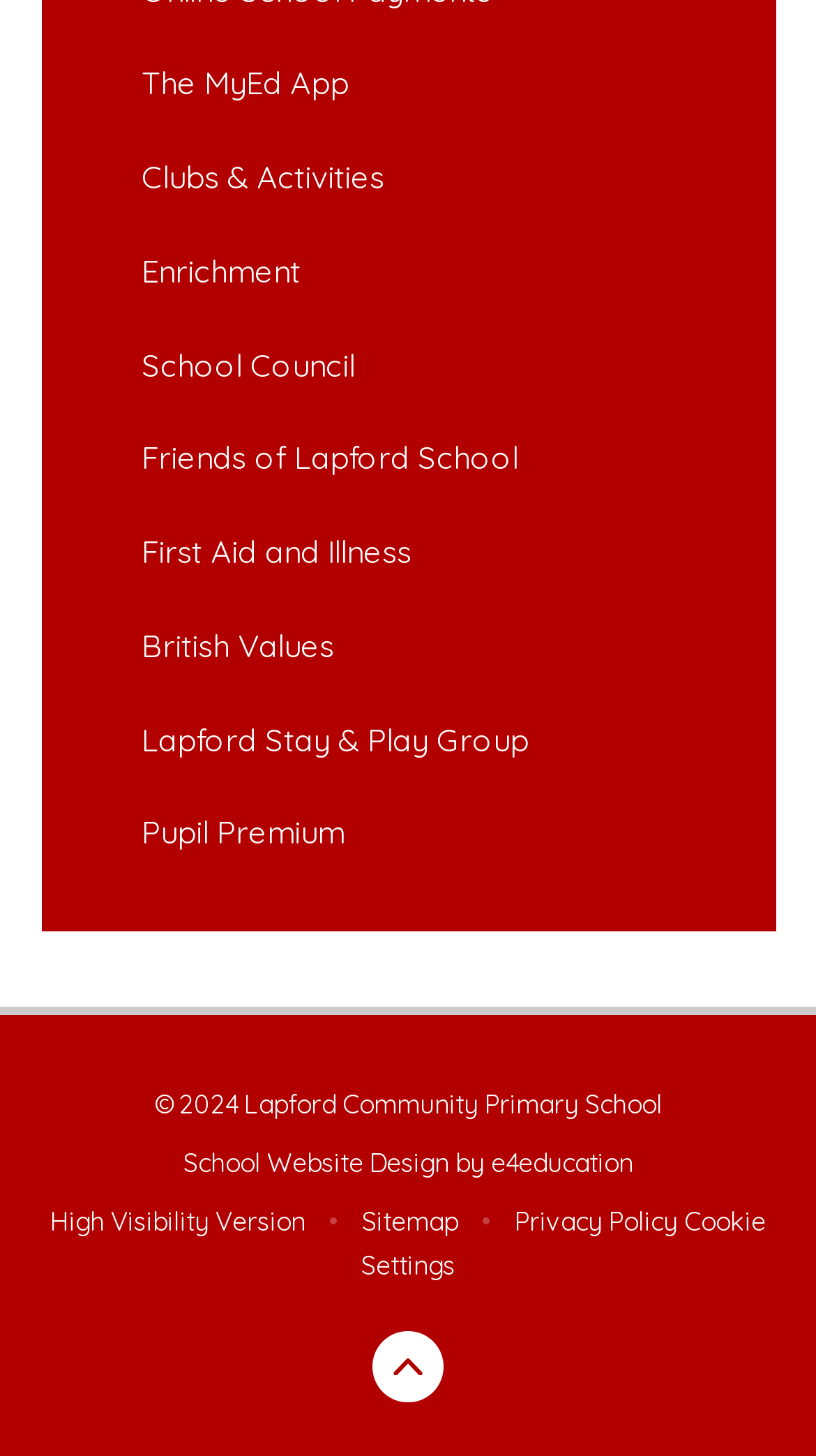Provide a brief response to the question below using a single word or phrase: 
How many links are there on the webpage?

12